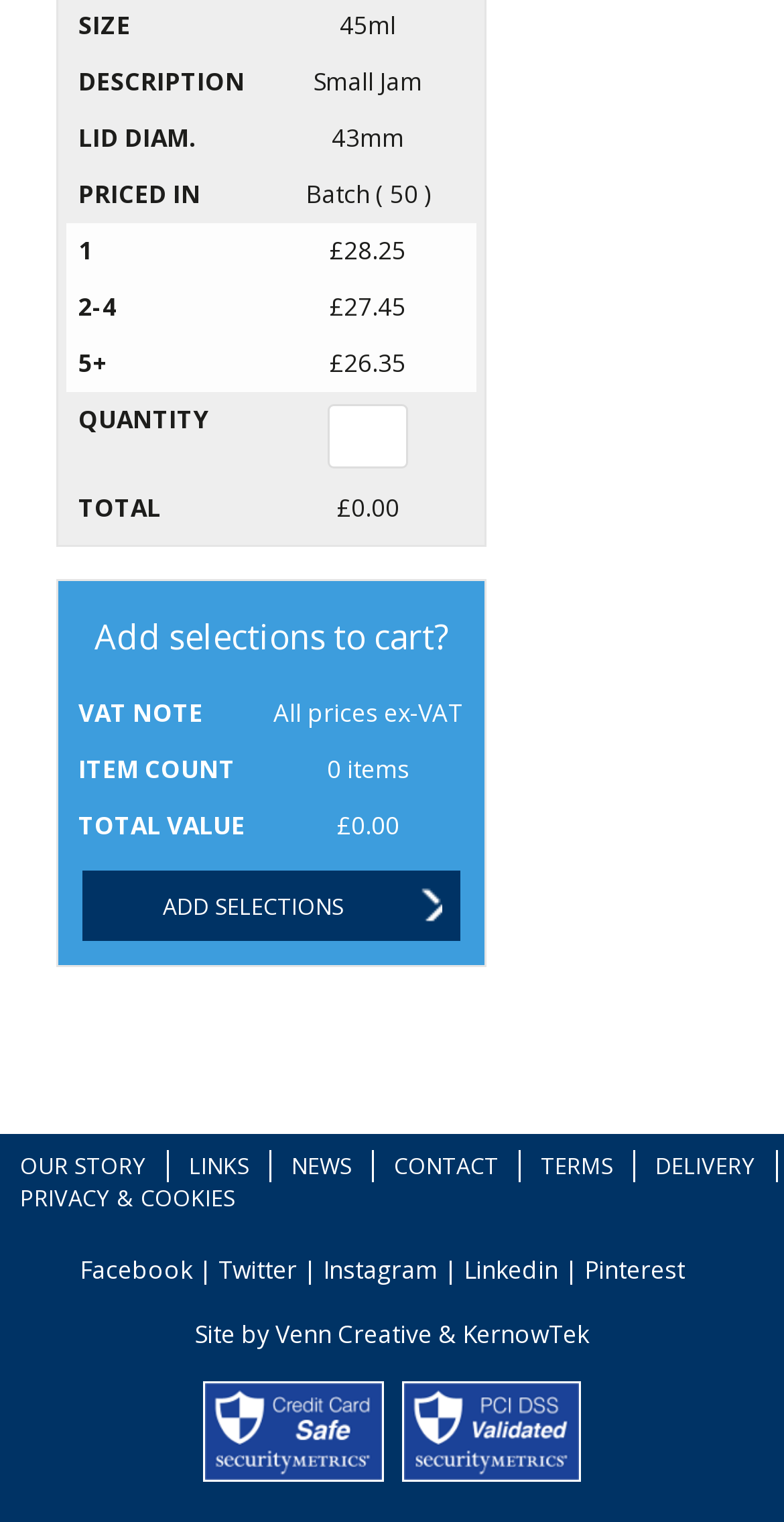Identify the bounding box coordinates of the section to be clicked to complete the task described by the following instruction: "Enter quantity". The coordinates should be four float numbers between 0 and 1, formatted as [left, top, right, bottom].

[0.418, 0.265, 0.521, 0.308]